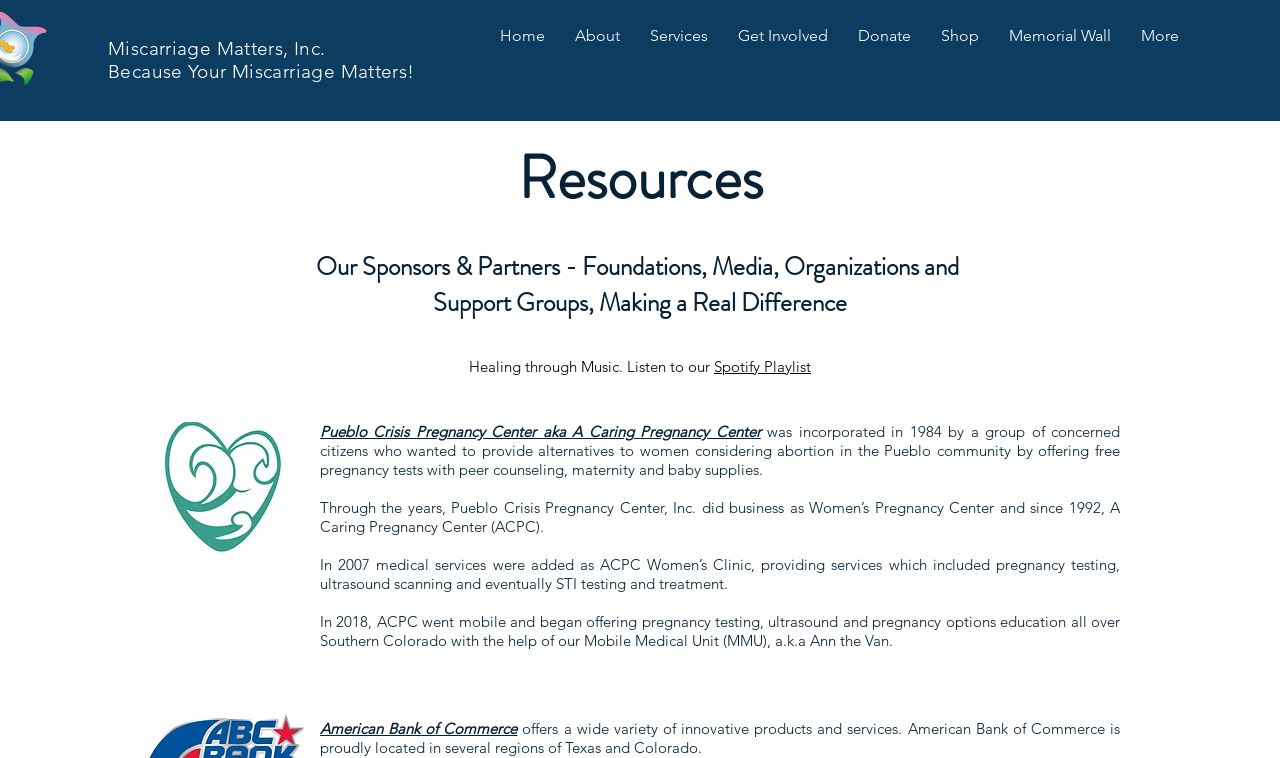What is the purpose of Pueblo Crisis Pregnancy Center?
Using the picture, provide a one-word or short phrase answer.

Provide alternatives to women considering abortion